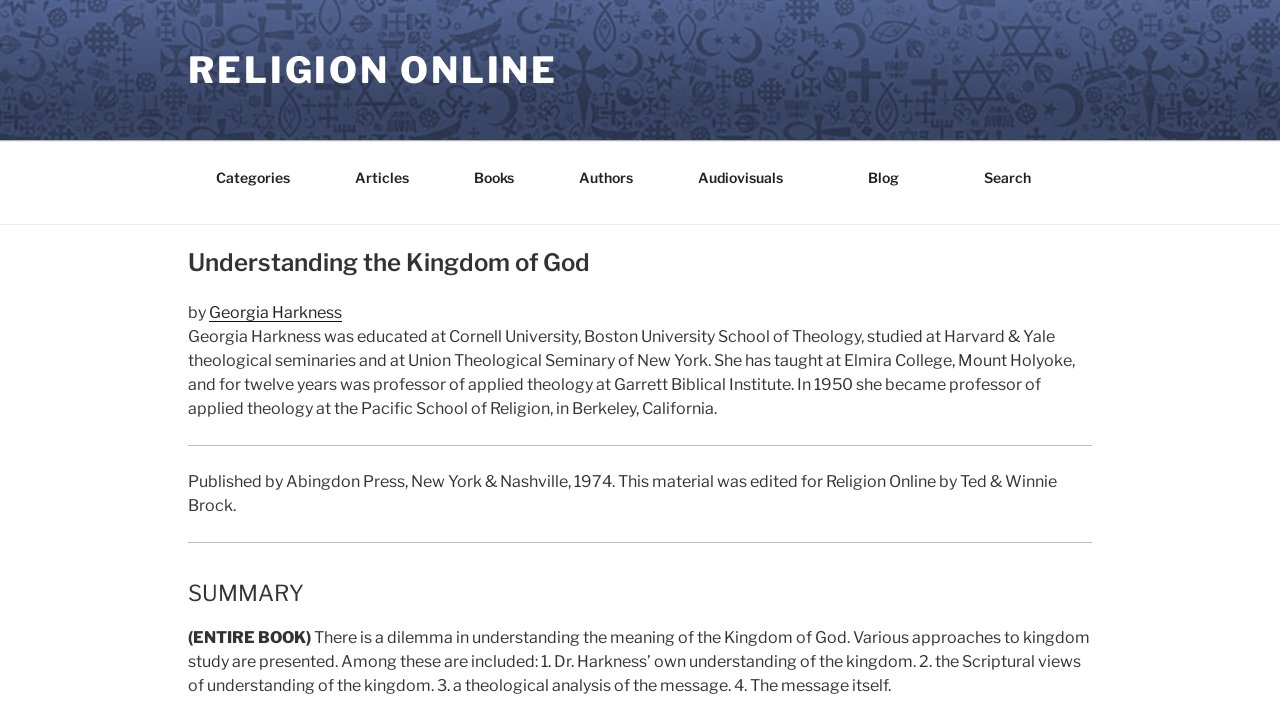What is the author of the book 'Understanding the Kingdom of God'?
Answer the question based on the image using a single word or a brief phrase.

Georgia Harkness